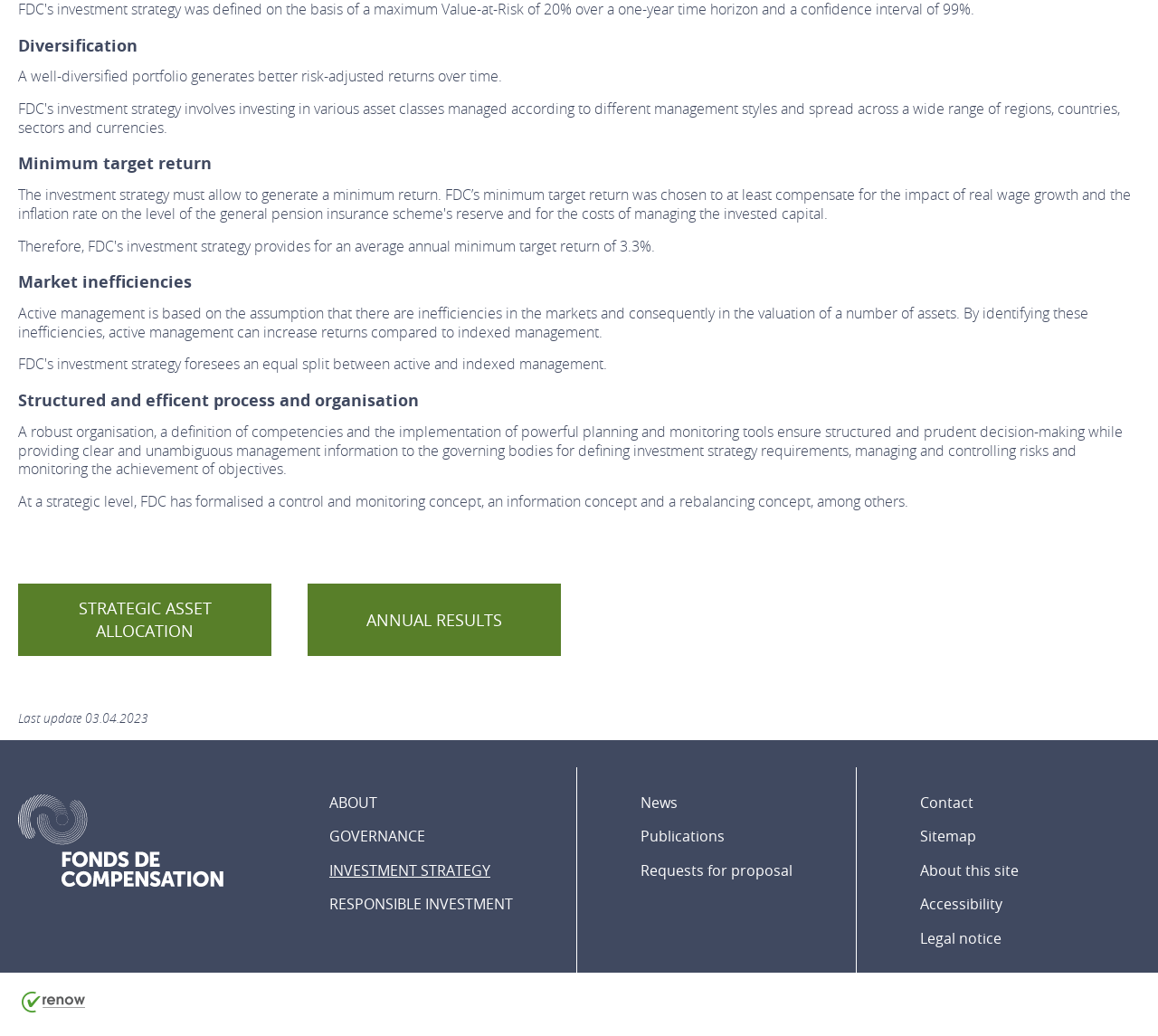Locate the bounding box coordinates of the clickable region to complete the following instruction: "Click on STRATEGIC ASSET ALLOCATION."

[0.016, 0.563, 0.234, 0.633]